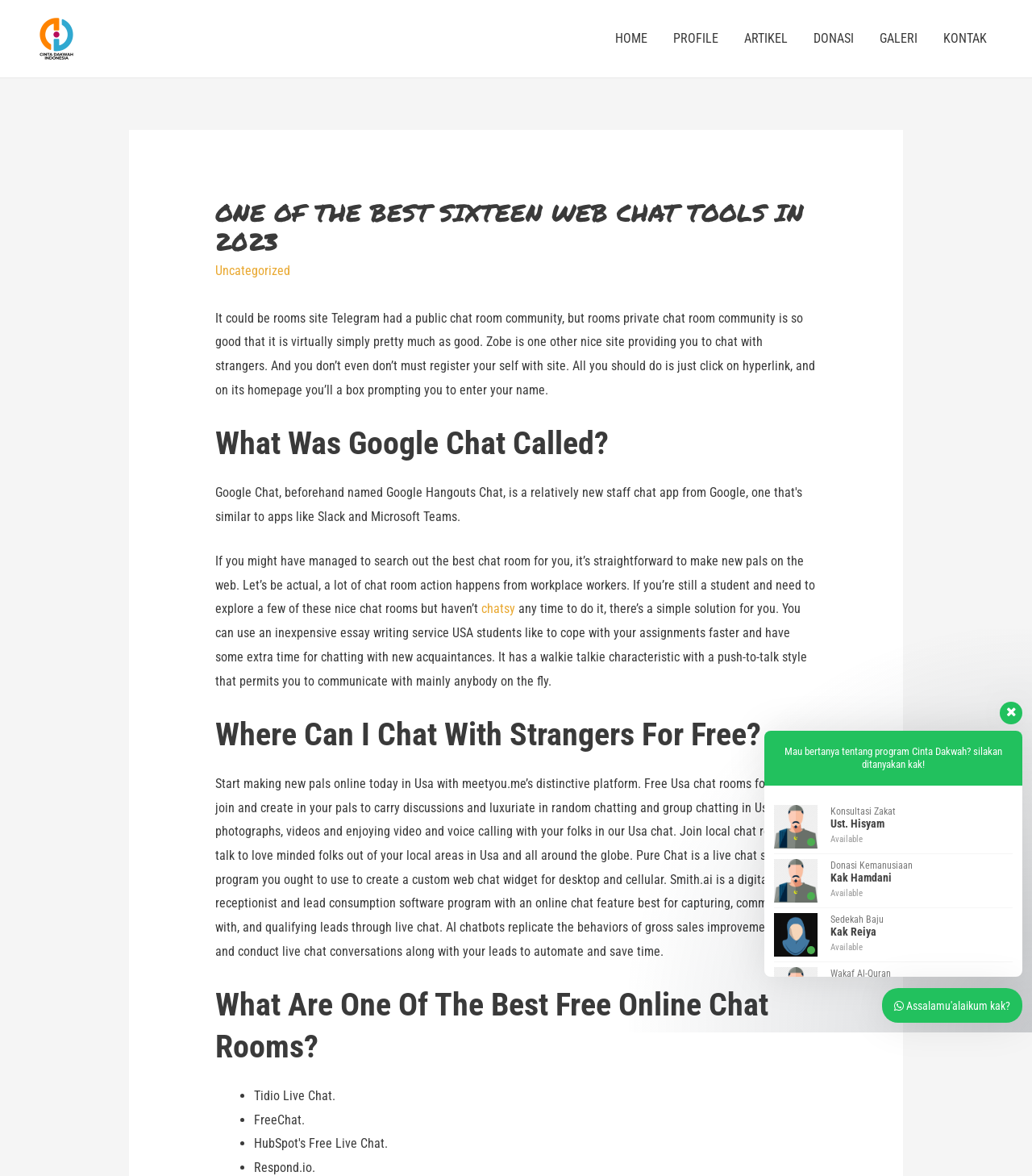Please provide the bounding box coordinates for the UI element as described: "Wakaf Al-Quran Kak Keke Available". The coordinates must be four floats between 0 and 1, represented as [left, top, right, bottom].

[0.75, 0.818, 0.981, 0.864]